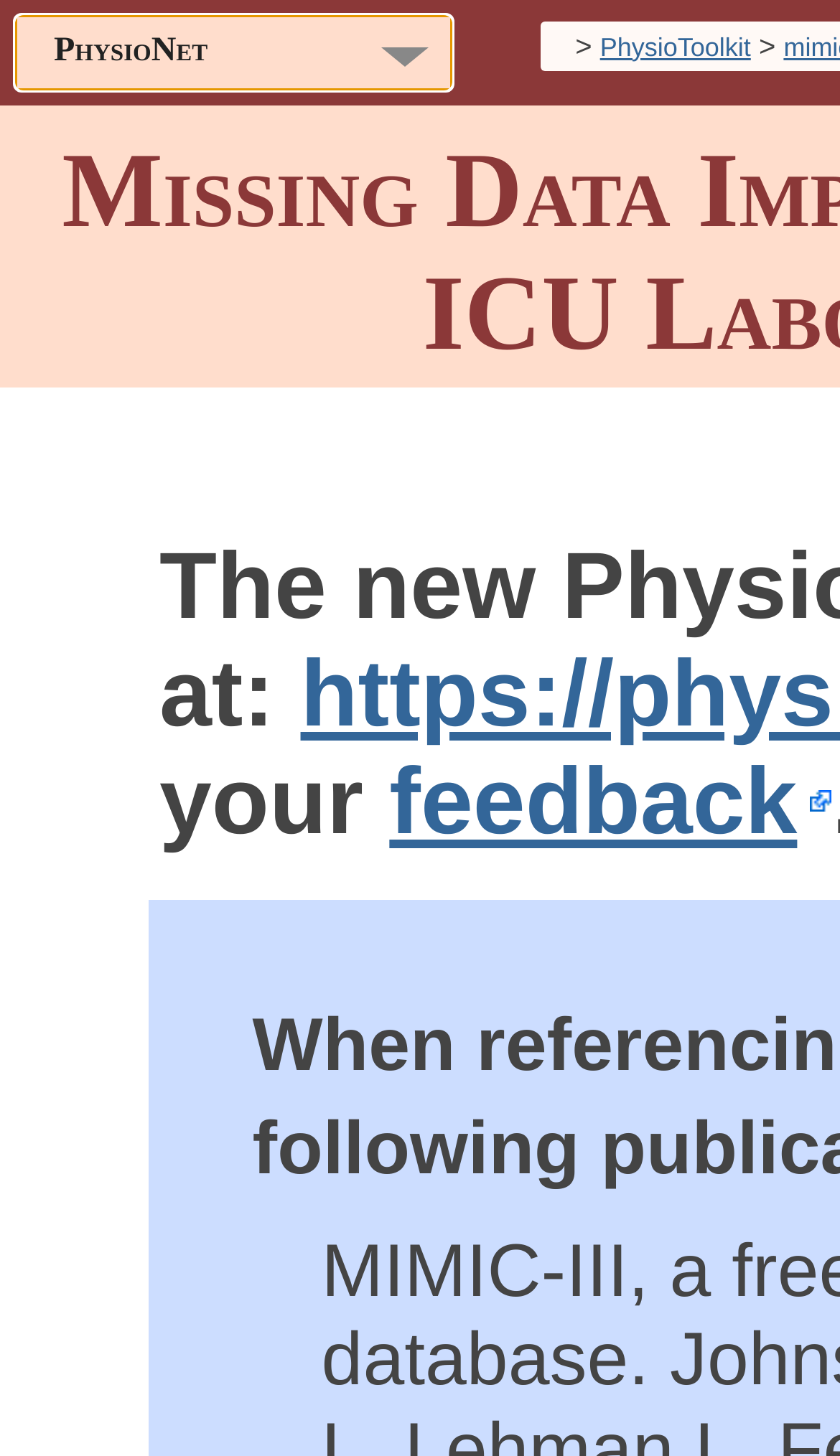Using the provided description PhysioToolkit, find the bounding box coordinates for the UI element. Provide the coordinates in (top-left x, top-left y, bottom-right x, bottom-right y) format, ensuring all values are between 0 and 1.

[0.714, 0.022, 0.894, 0.042]